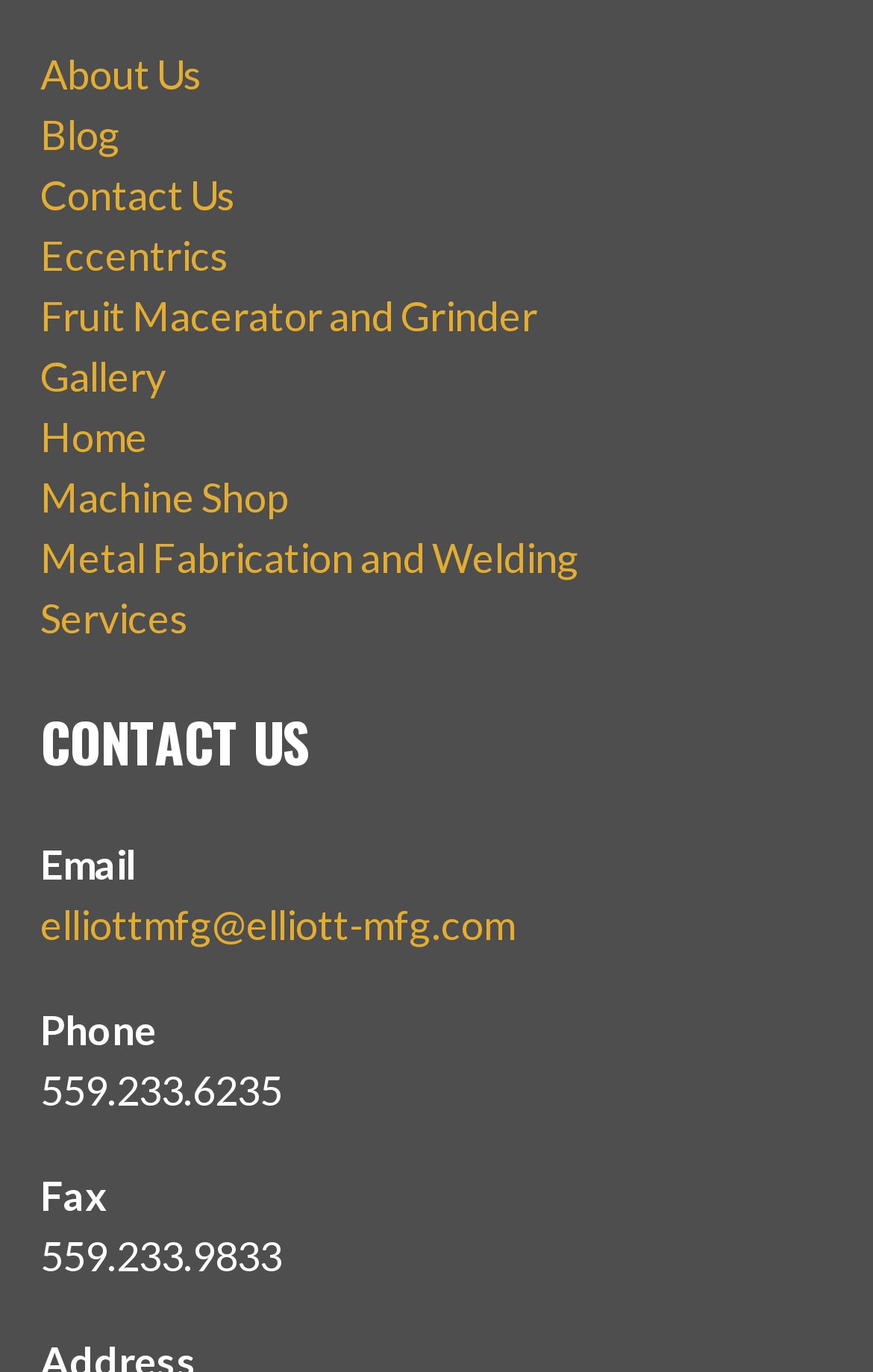What is the first link on the top left? Based on the image, give a response in one word or a short phrase.

About Us